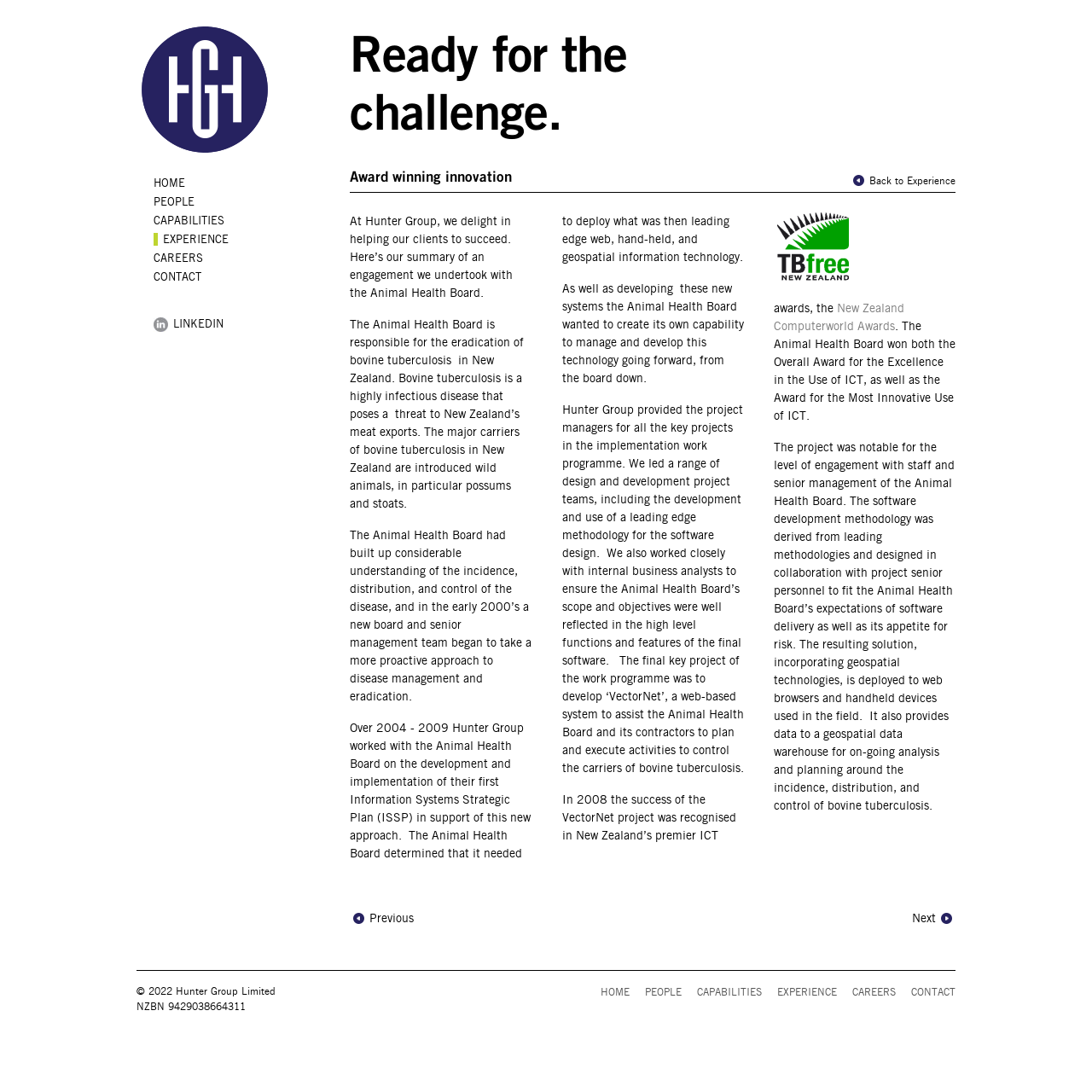Reply to the question below using a single word or brief phrase:
What is the name of the system developed by Hunter Group for the Animal Health Board?

VectorNet